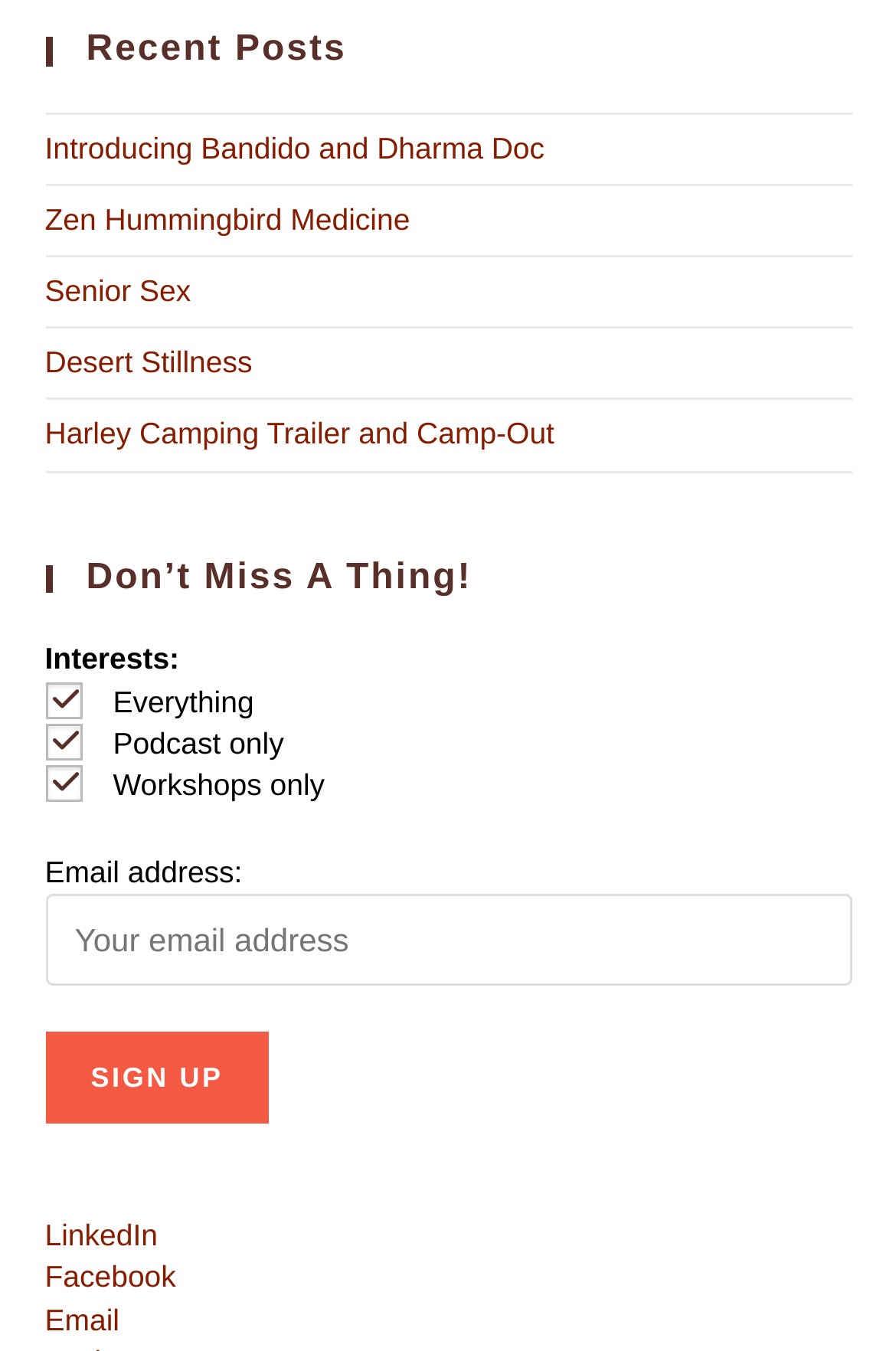Answer the question below with a single word or a brief phrase: 
How many social media links are available?

3